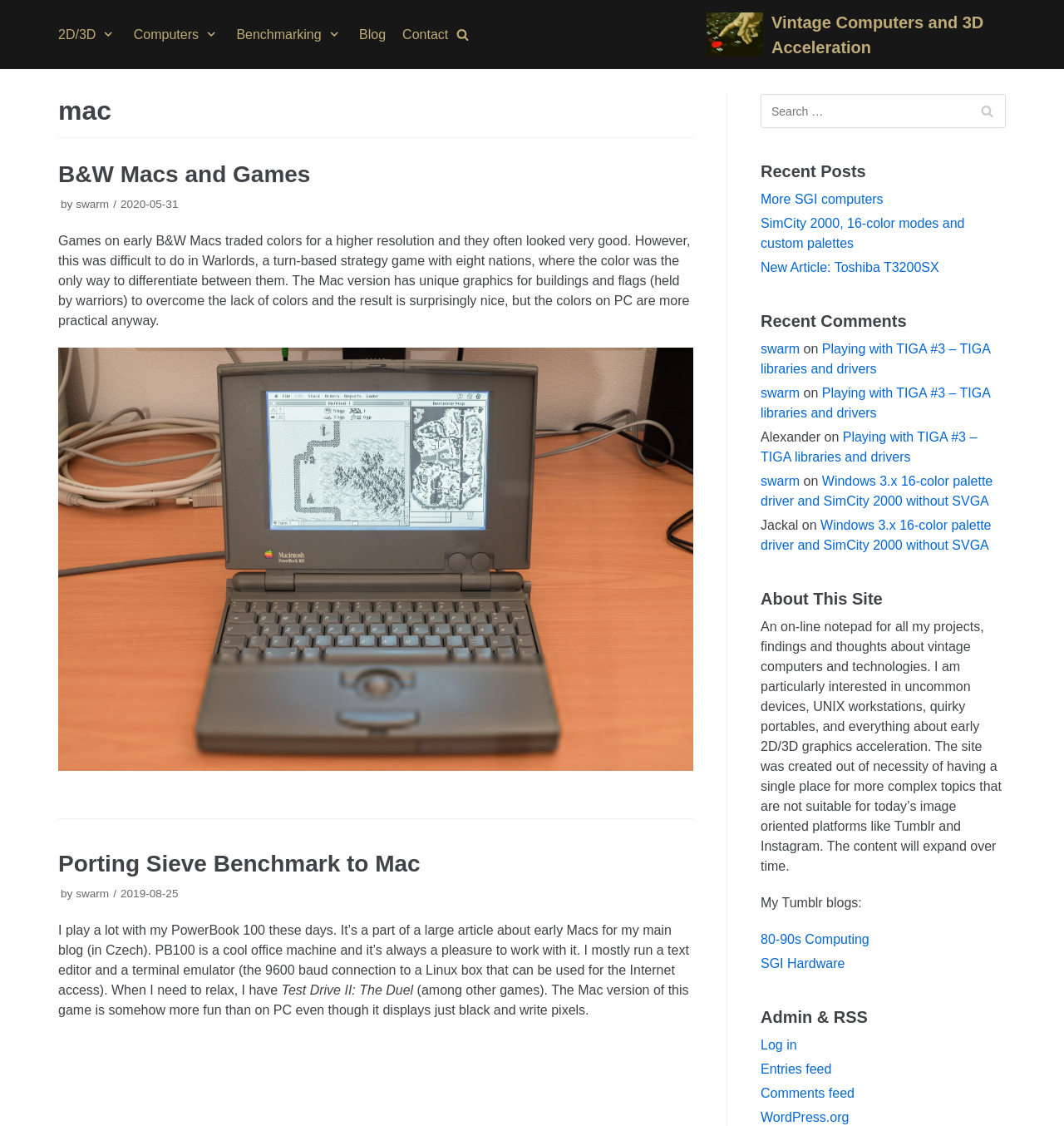Identify the bounding box coordinates for the element that needs to be clicked to fulfill this instruction: "Read the article about B&W Macs and Games". Provide the coordinates in the format of four float numbers between 0 and 1: [left, top, right, bottom].

[0.055, 0.143, 0.292, 0.166]